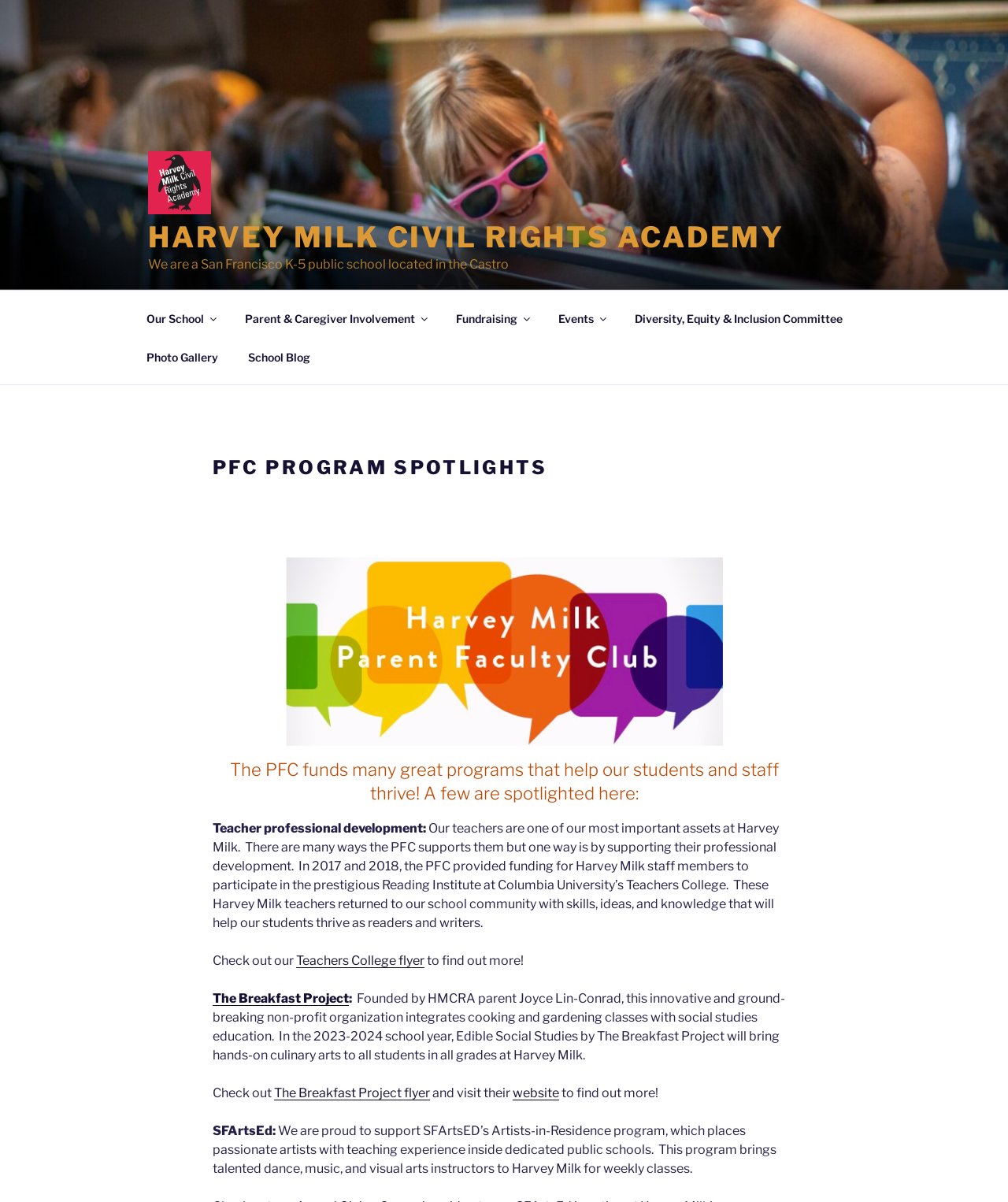Please identify the bounding box coordinates of the region to click in order to complete the task: "Learn more about 'The Breakfast Project'". The coordinates must be four float numbers between 0 and 1, specified as [left, top, right, bottom].

[0.211, 0.824, 0.346, 0.837]